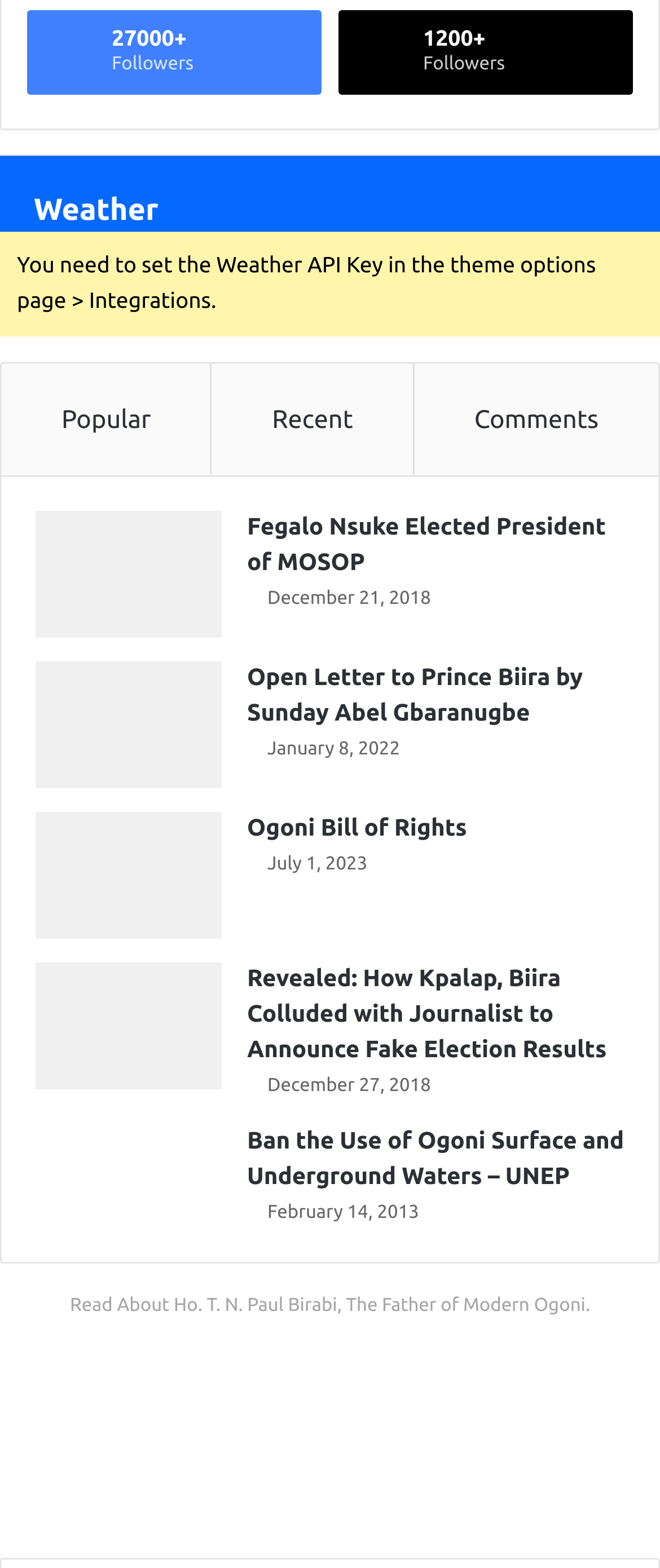What is the theme of the webpage?
Utilize the image to construct a detailed and well-explained answer.

I analyzed the content of the webpage and found that most of the articles and links are related to Ogoni, so I inferred that the theme of the webpage is Ogoni.